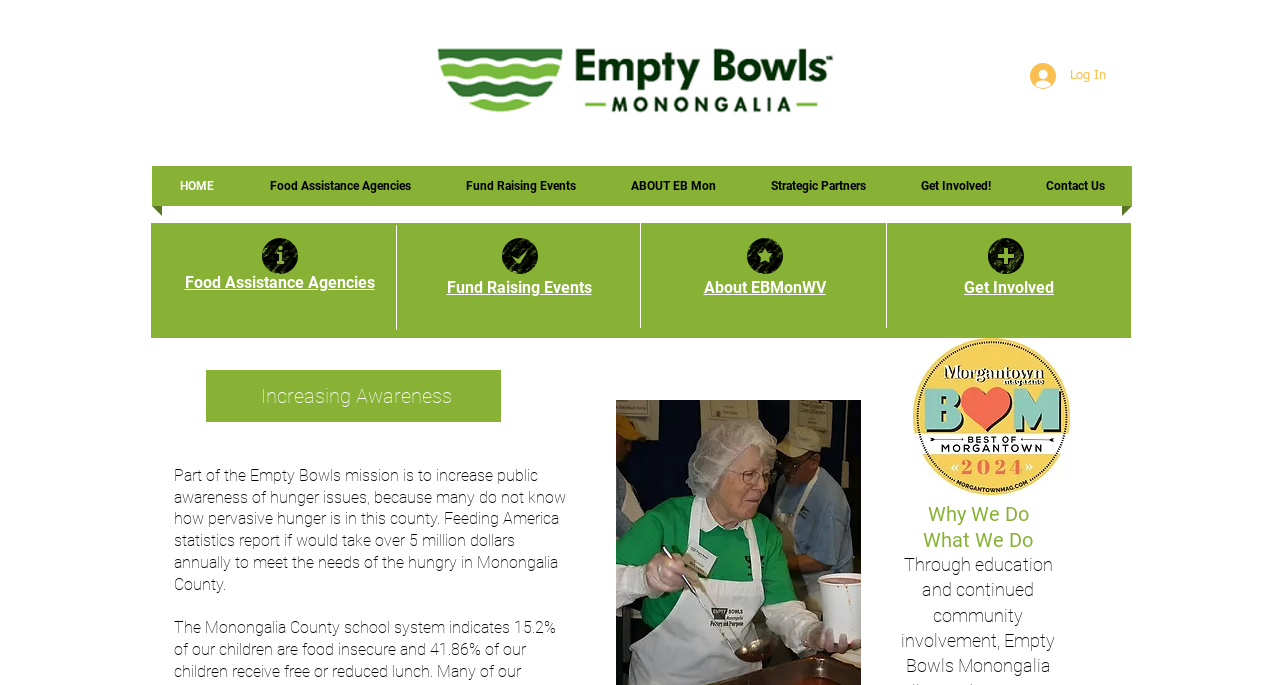Determine the bounding box coordinates for the clickable element required to fulfill the instruction: "Go to the HOME page". Provide the coordinates as four float numbers between 0 and 1, i.e., [left, top, right, bottom].

[0.119, 0.242, 0.189, 0.301]